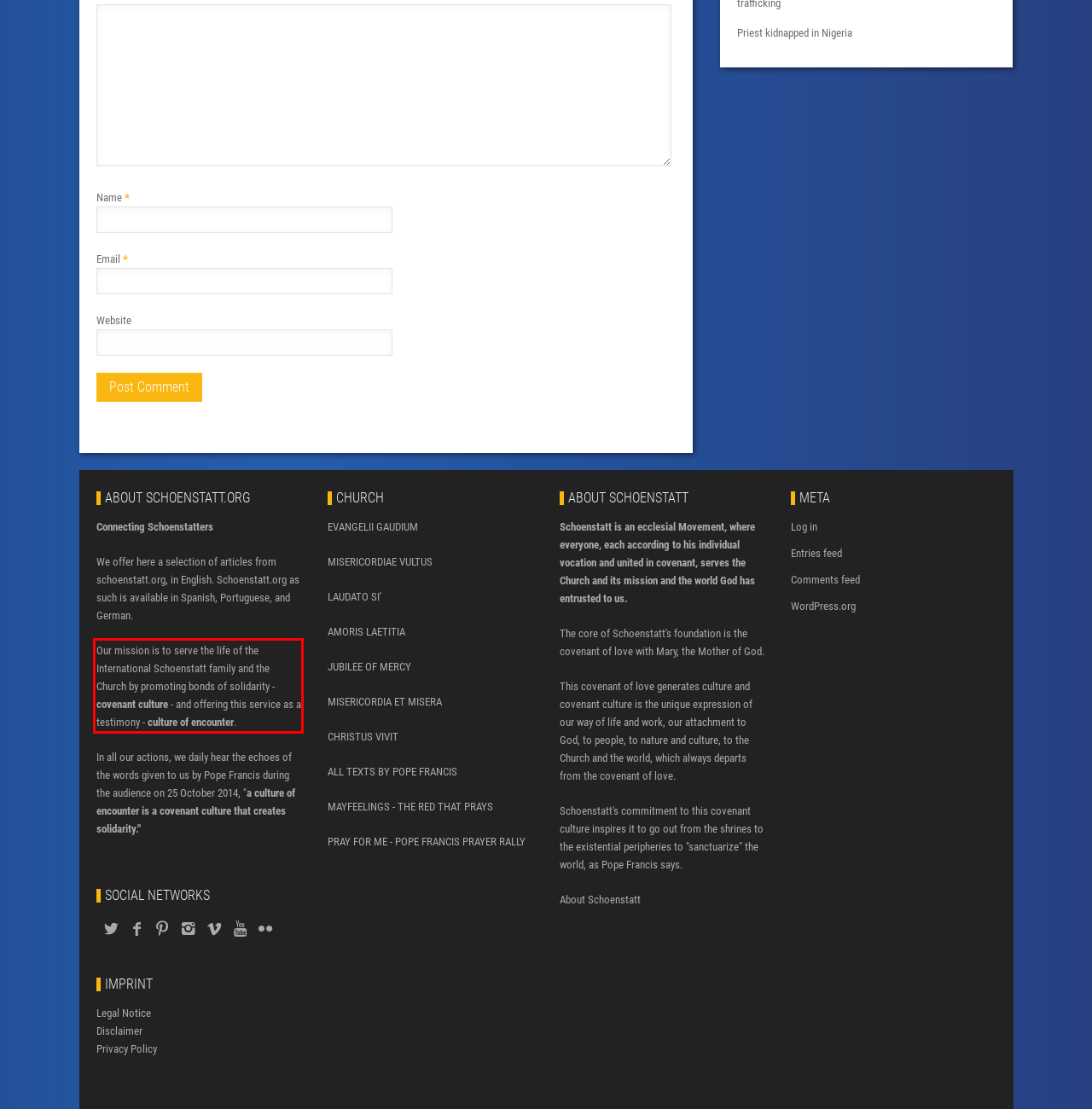You are presented with a screenshot containing a red rectangle. Extract the text found inside this red bounding box.

Our mission is to serve the life of the International Schoenstatt family and the Church by promoting bonds of solidarity - covenant culture - and offering this service as a testimony - culture of encounter.